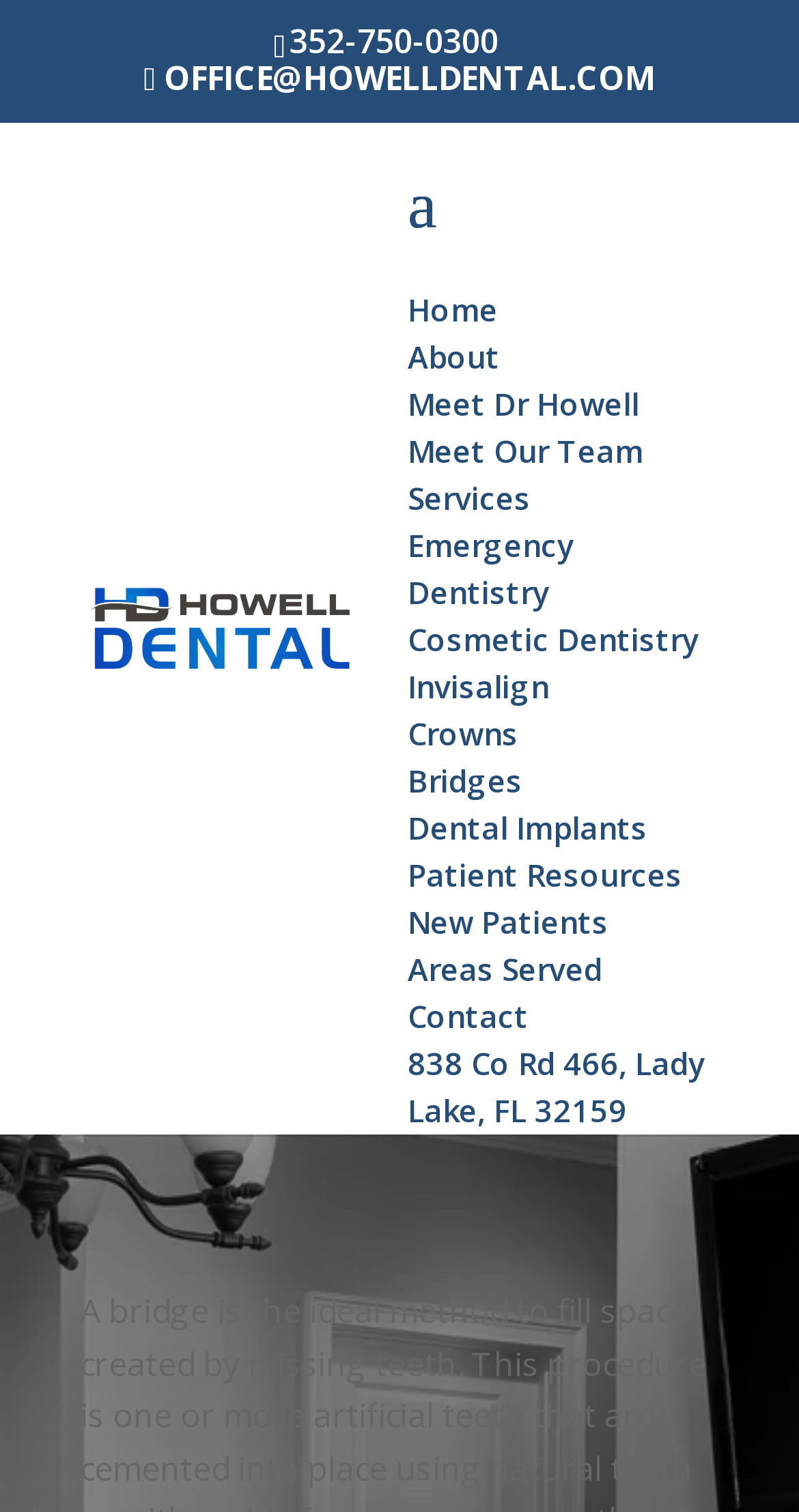Is there a search function on the webpage?
Utilize the image to construct a detailed and well-explained answer.

I found a search box element on the top section of the webpage, which has a placeholder text 'Search for:' and a search icon. This indicates that there is a search function available on the webpage.